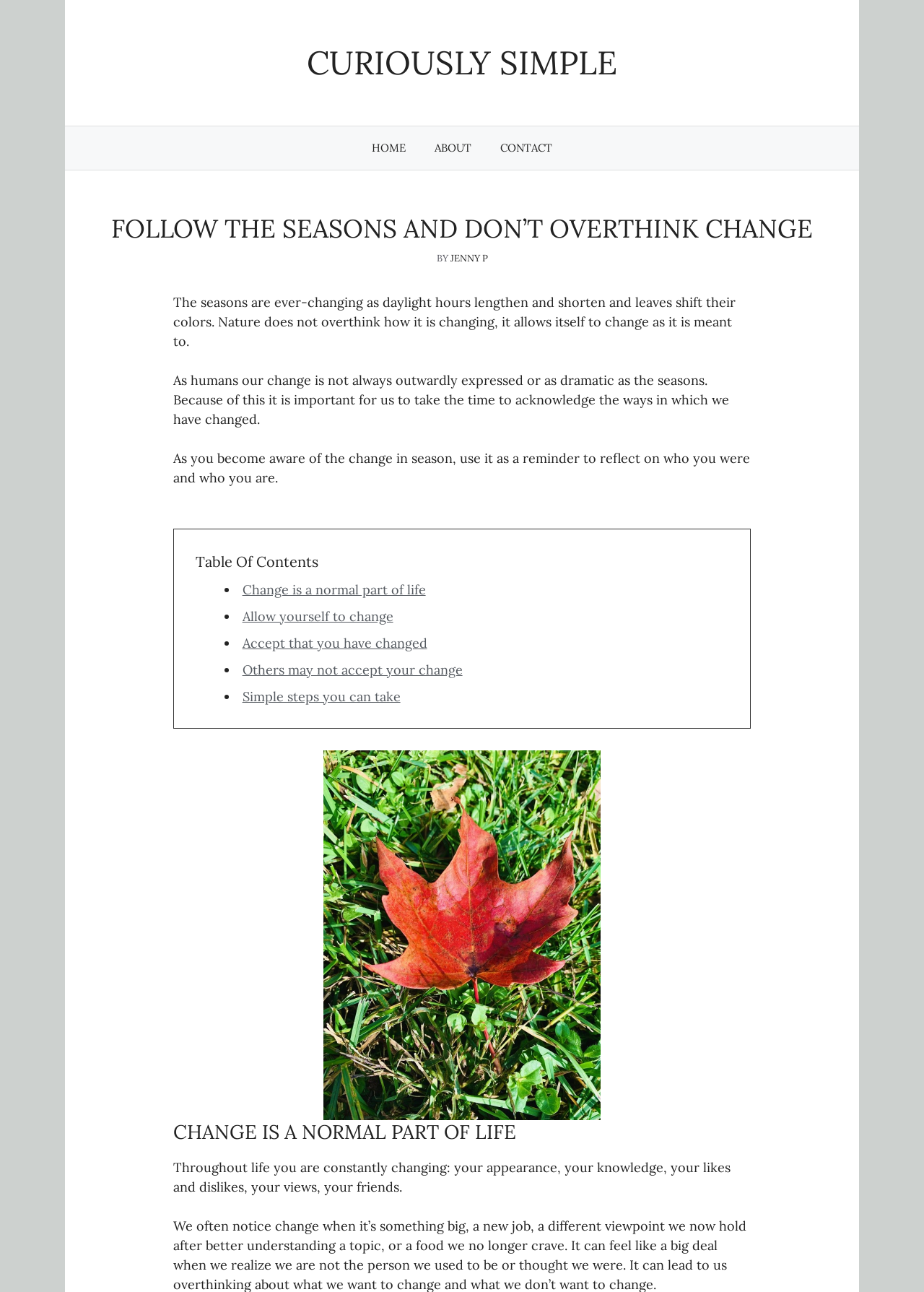What is the last sentence of the first paragraph?
Based on the screenshot, provide a one-word or short-phrase response.

As you become aware of the change in season, use it as a reminder to reflect on who you were and who you are.